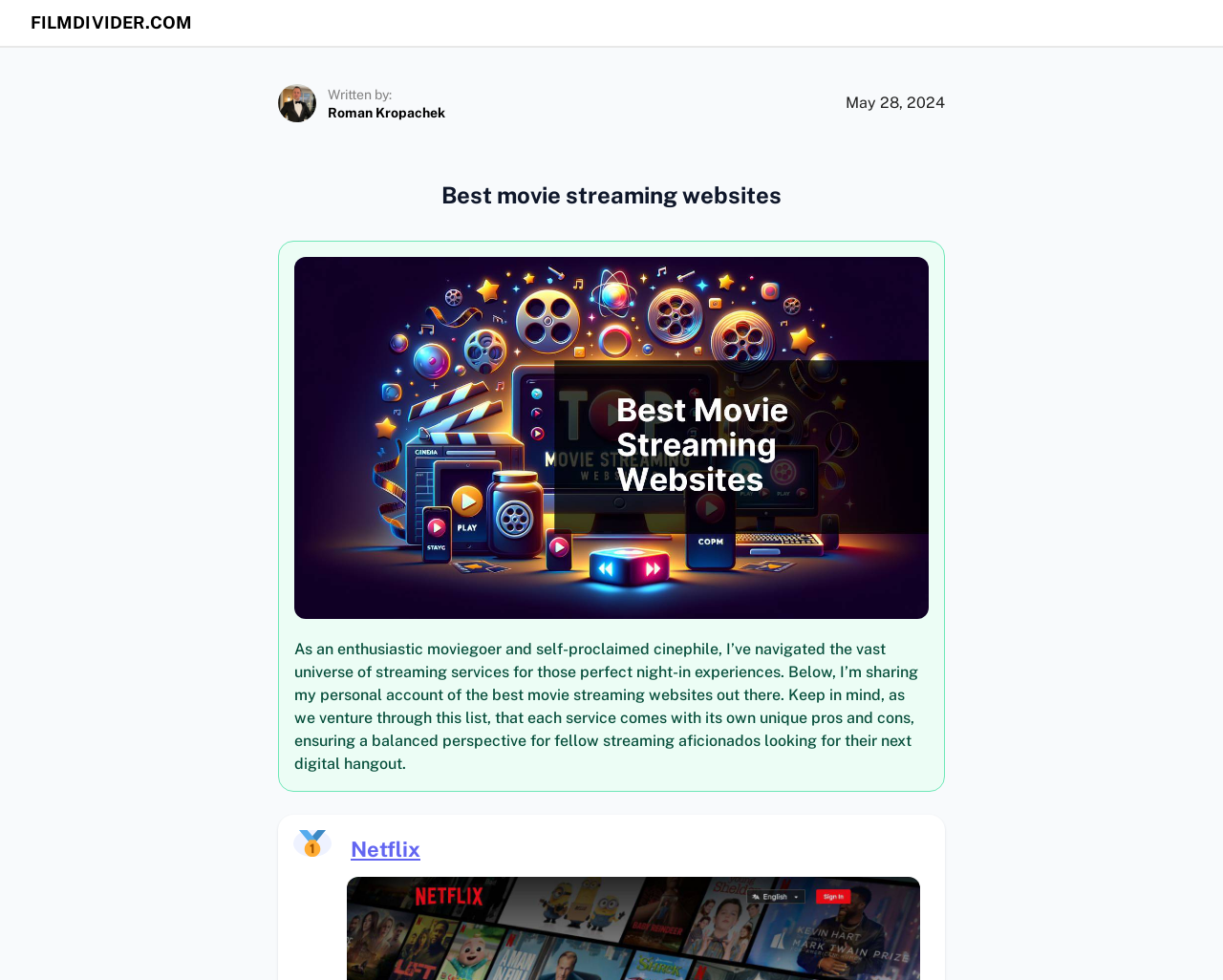Create a detailed narrative of the webpage’s visual and textual elements.

The webpage is about the best movie streaming websites, as indicated by the title "Best movie streaming websites" at the top. Below the title, there is a link to the website "FILMDIVIDER.COM" on the top-left corner. Next to the link, there is a photo of Roman Kropachek, the author, with a caption "Written by:" and a link to the author's name.

On the top-right corner, there is a timestamp "May 28, 2024" indicating when the article was published. Below the timestamp, there is a large image that spans across the top section of the page, with the title "Best movie streaming websites" overlaid on it.

The main content of the page starts below the image, with a paragraph of text that introduces the topic of movie streaming websites. The text explains that the author will share their personal account of the best movie streaming websites, highlighting their unique pros and cons.

Below the introductory paragraph, there is an image of a trophy emoji "🥇" on the left side. Next to the emoji, there is a heading "Netflix" with a link to the Netflix website. This suggests that Netflix is one of the movie streaming websites that will be discussed in the article.